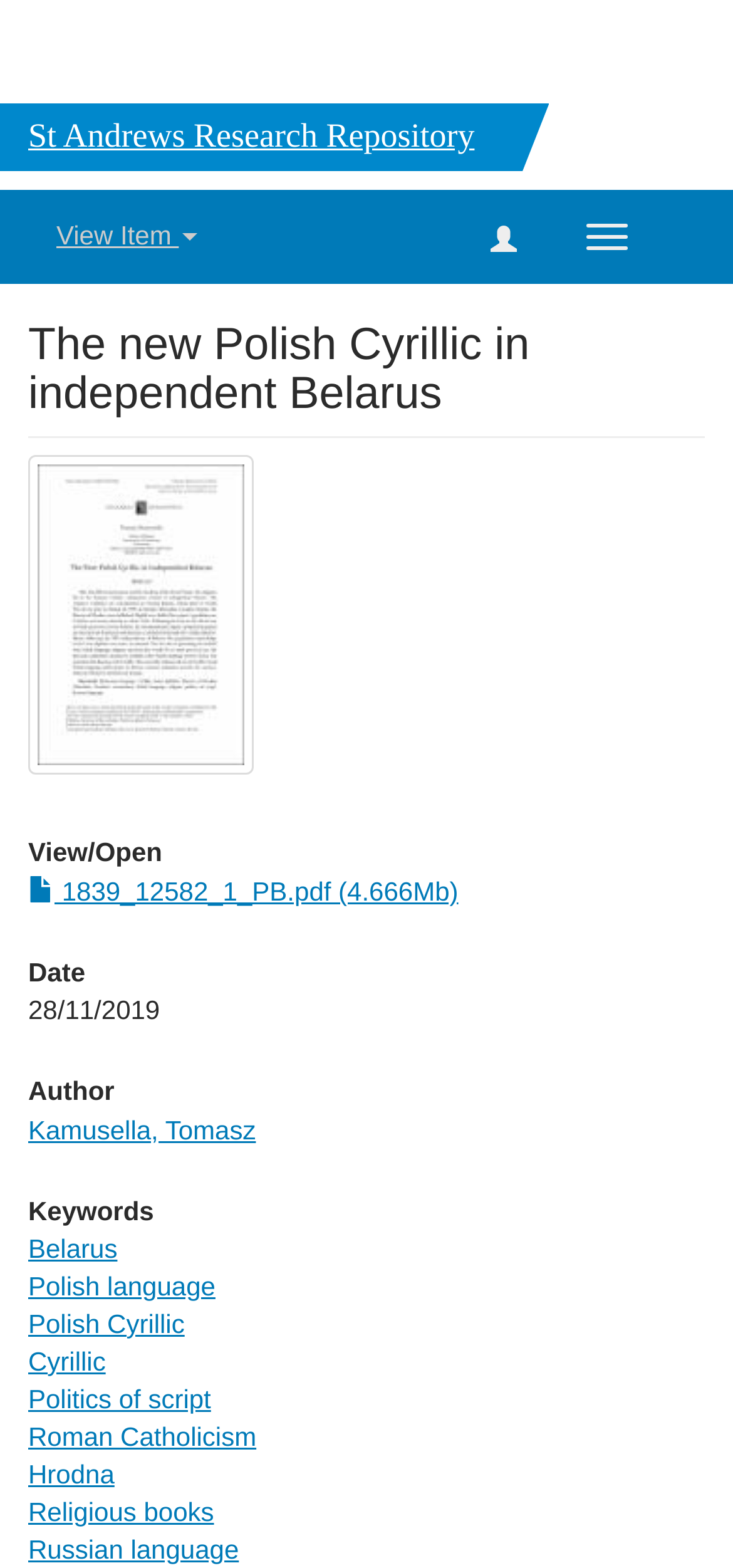Refer to the image and provide a thorough answer to this question:
What is the date of the research item?

I found the date of the research item by looking at the static text element with the text '28/11/2019' under the 'Date' heading.